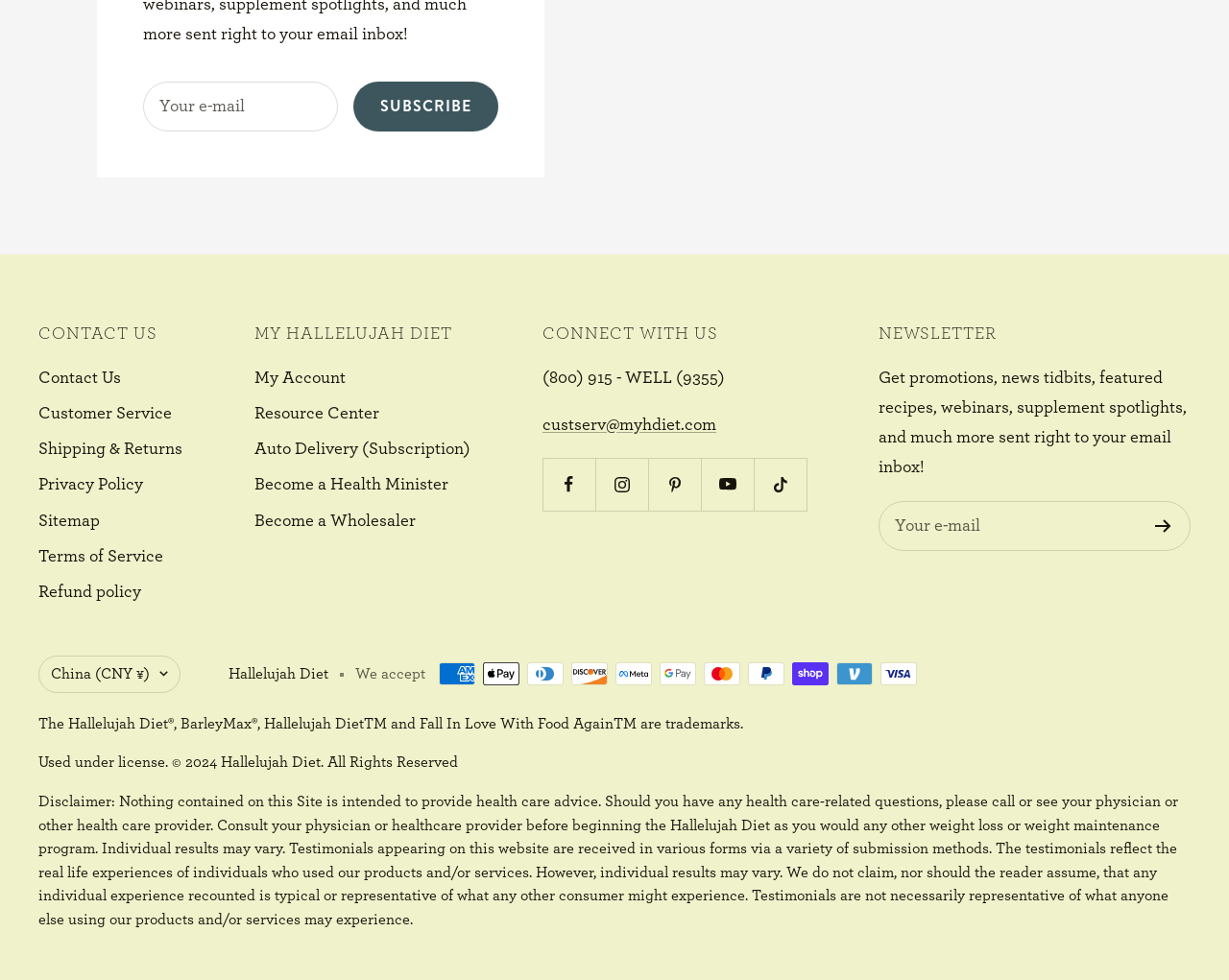Identify the bounding box coordinates of the section to be clicked to complete the task described by the following instruction: "Contact us". The coordinates should be four float numbers between 0 and 1, formatted as [left, top, right, bottom].

[0.031, 0.371, 0.098, 0.402]